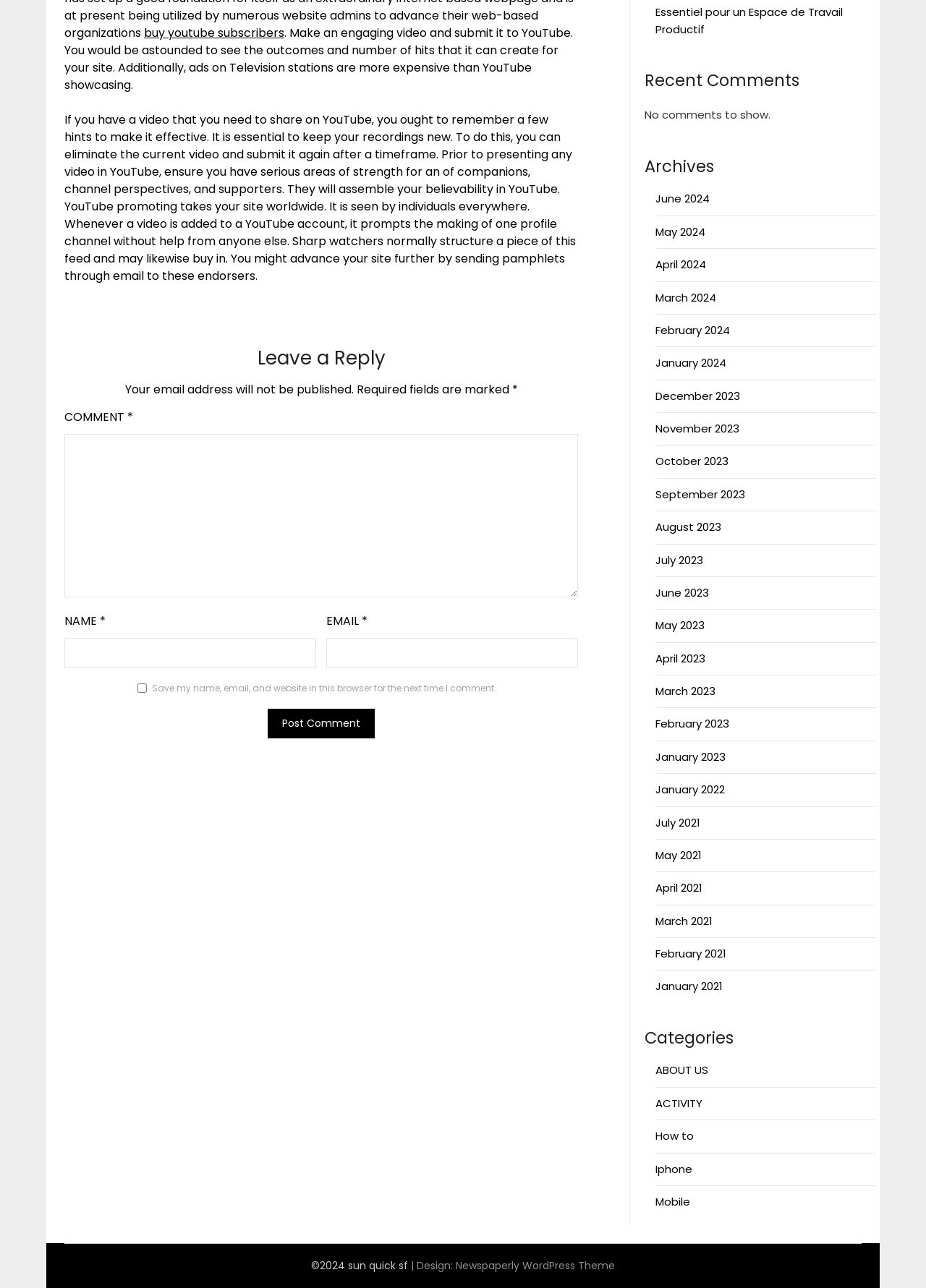Please provide the bounding box coordinates in the format (top-left x, top-left y, bottom-right x, bottom-right y). Remember, all values are floating point numbers between 0 and 1. What is the bounding box coordinate of the region described as: alt="Instagram" aria-label="Visit Us on Instagram"

None